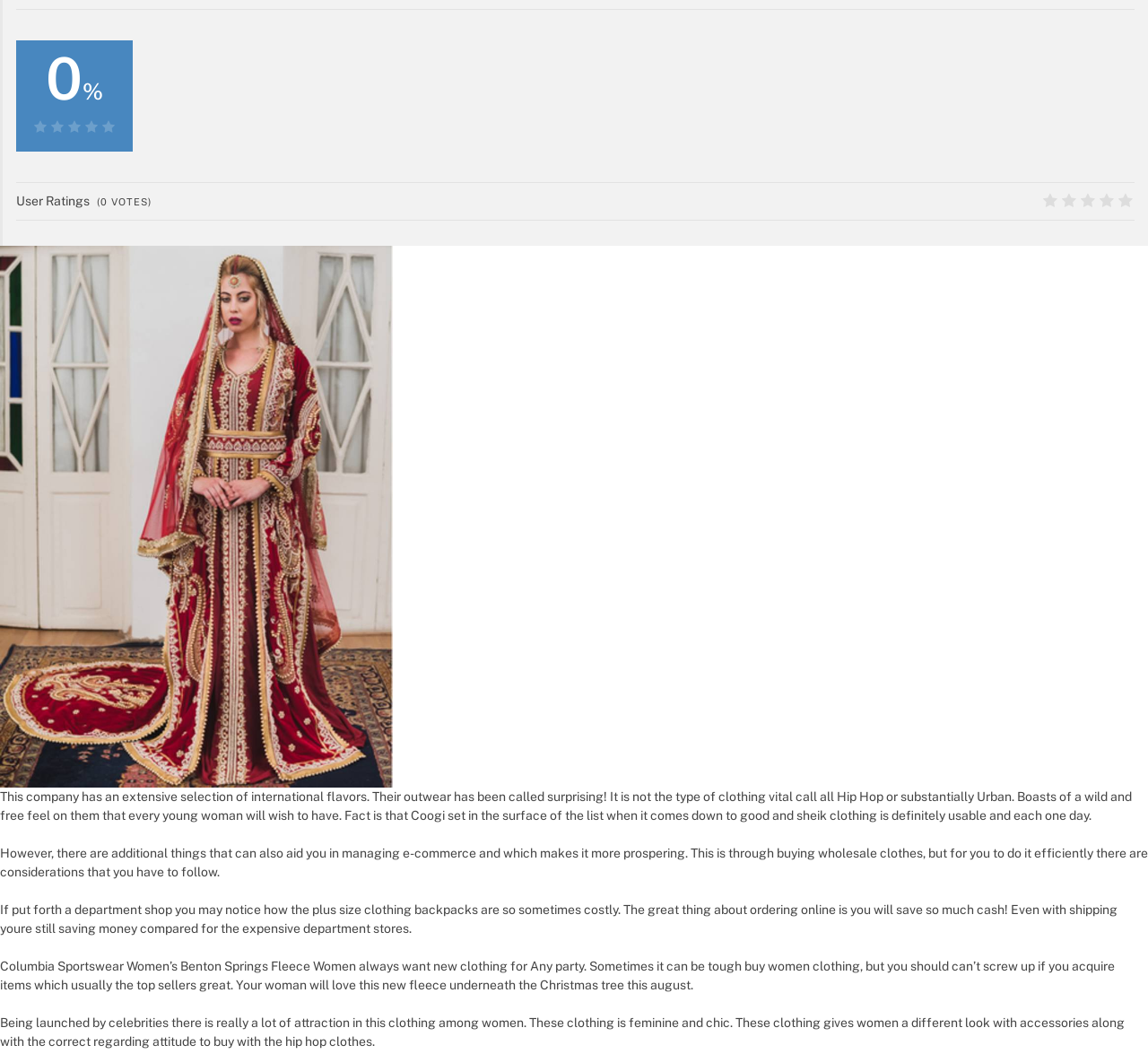Utilize the information from the image to answer the question in detail:
What is the brand mentioned in the text?

The text specifically mentions Columbia Sportswear Women's Benton Springs Fleece, indicating that Columbia Sportswear is a brand being discussed.